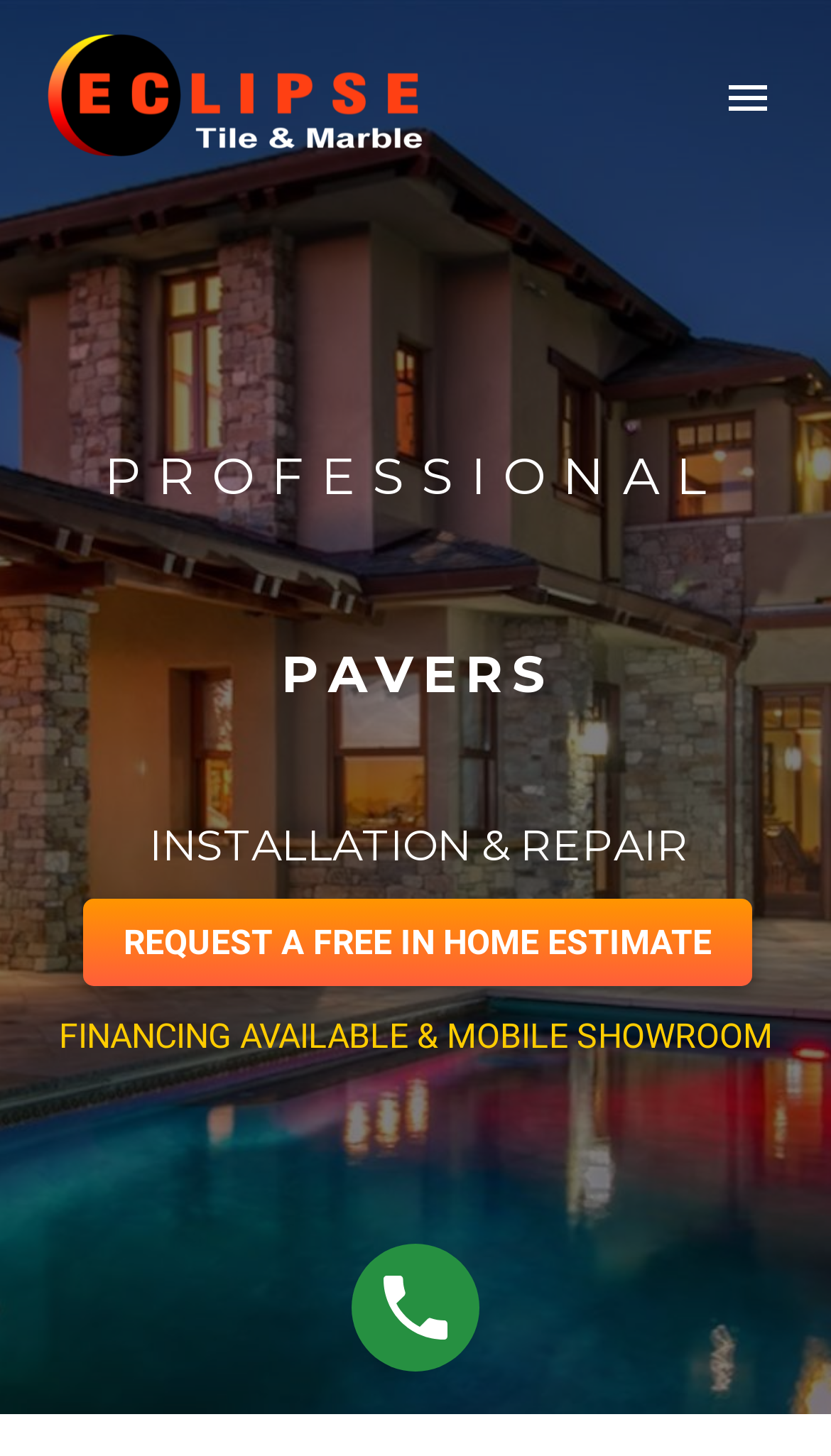What is the last link in the main menu?
Respond to the question with a single word or phrase according to the image.

Contact Us